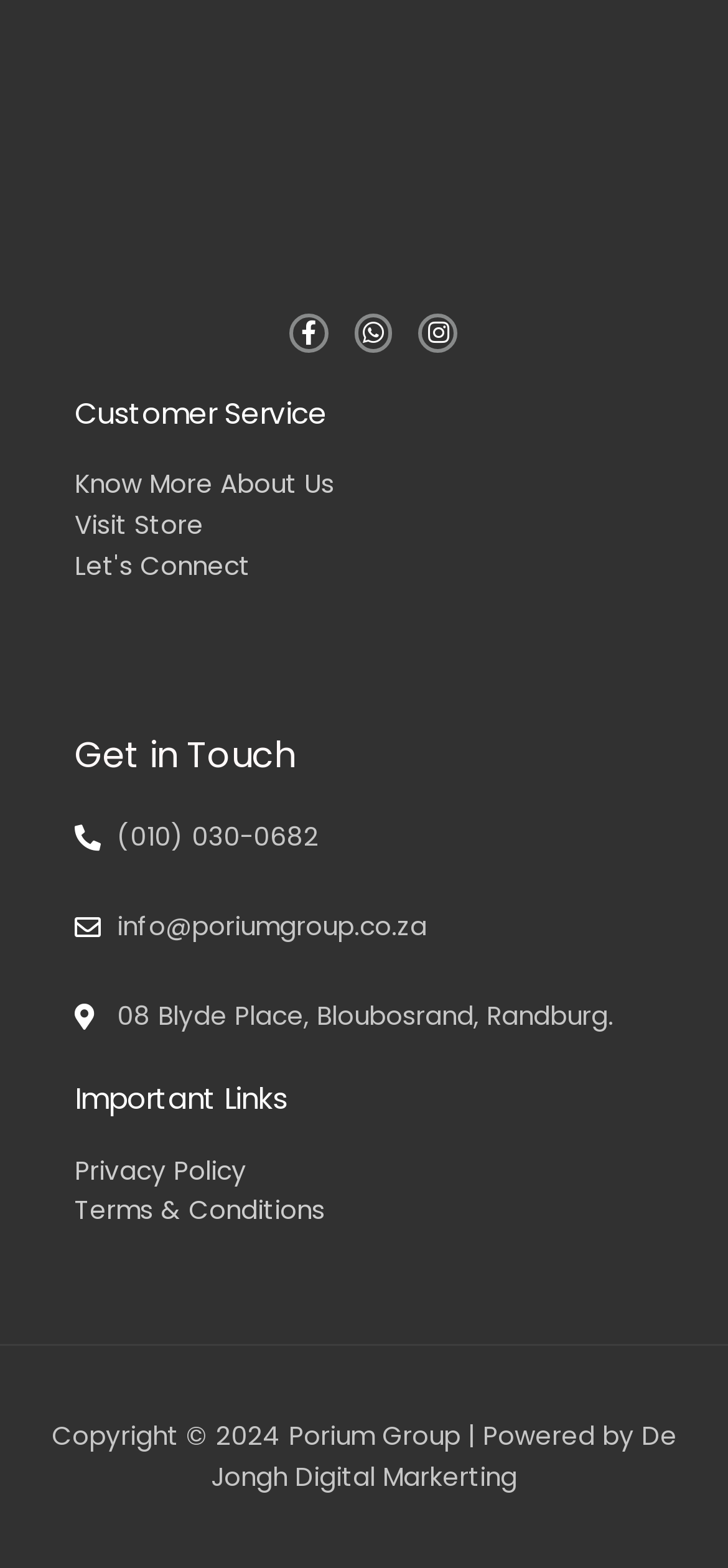Utilize the details in the image to give a detailed response to the question: What is the email address of the customer service?

I found the email address by looking at the 'Get in Touch' section, where it is listed as 'info@poriumgroup.co.za'.